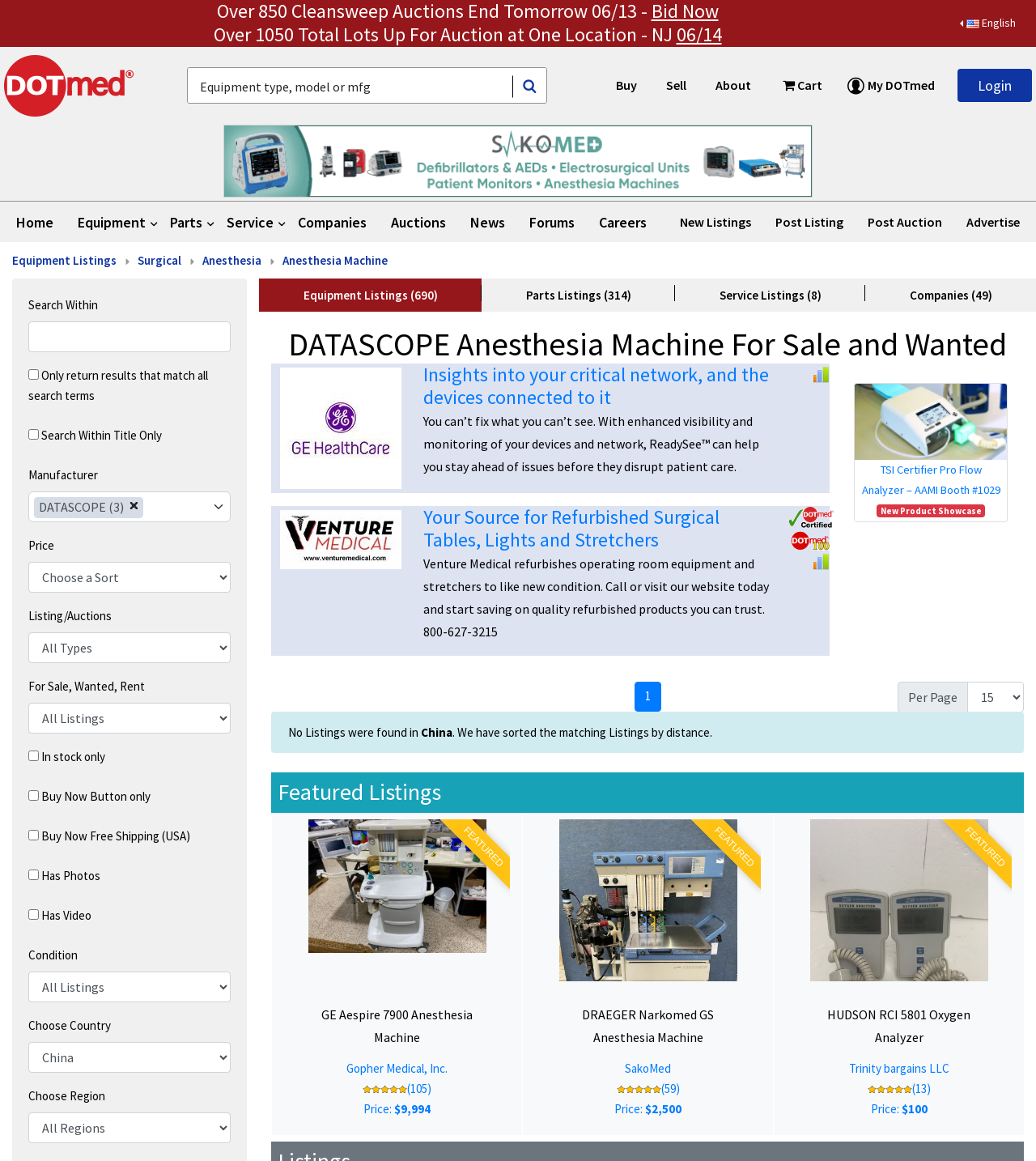Identify the headline of the webpage and generate its text content.

DATASCOPE Anesthesia Machine For Sale and Wanted